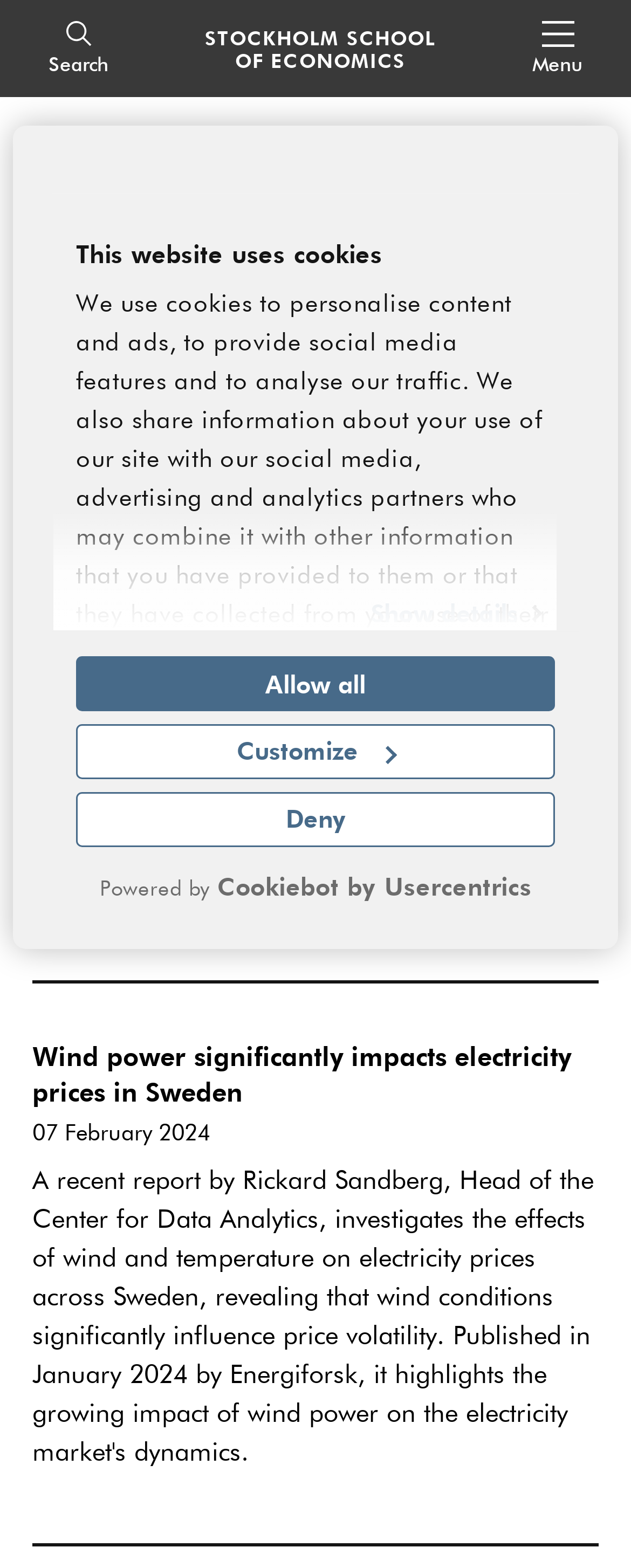Please reply with a single word or brief phrase to the question: 
What is the date of the latest news article?

07 March 2024